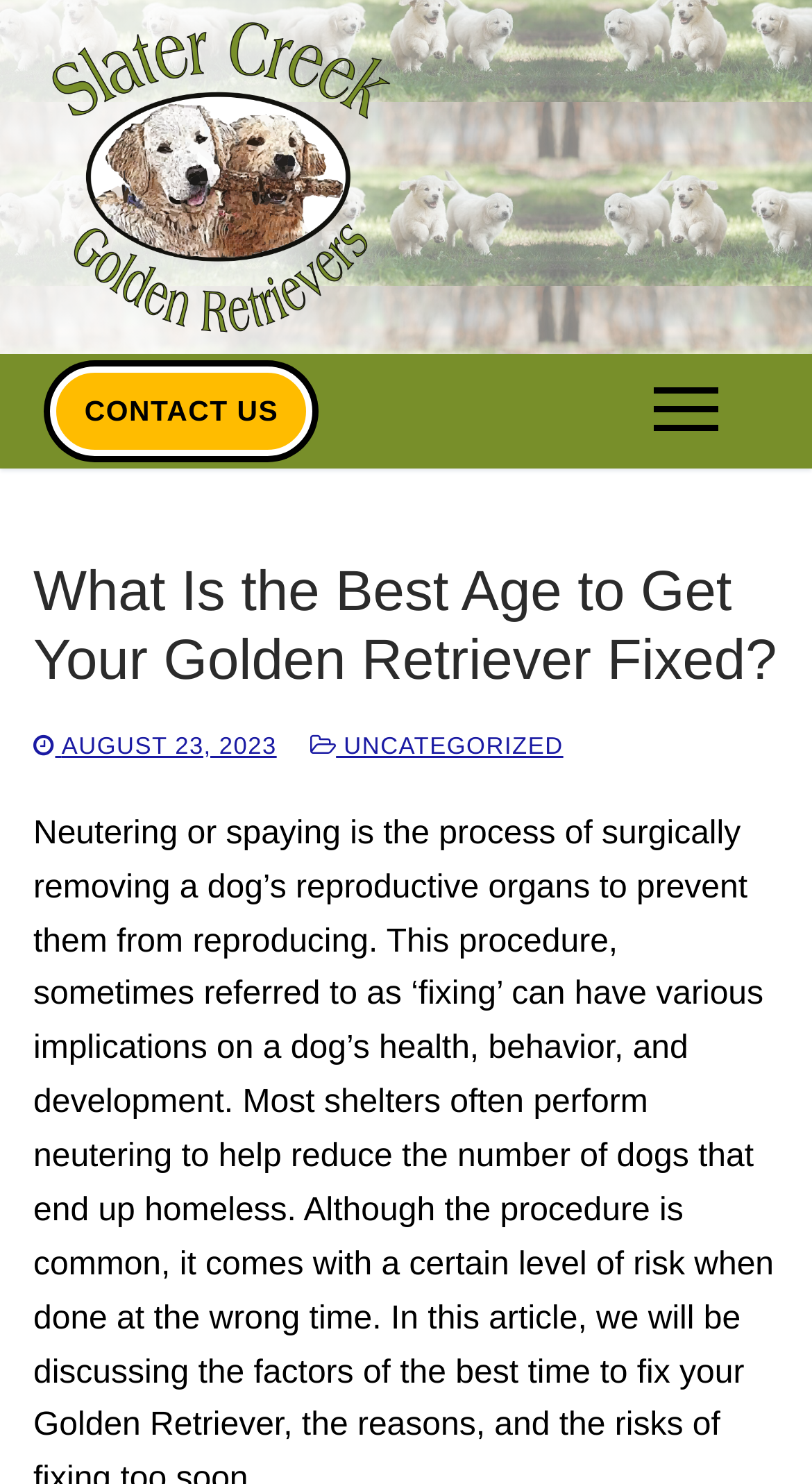What is the name of the breeder?
Please give a well-detailed answer to the question.

I found the answer by looking at the link element with the text 'Golden Retriever Puppies Colorado, Best Golden Retriever Breeder' which is located at the top of the webpage.